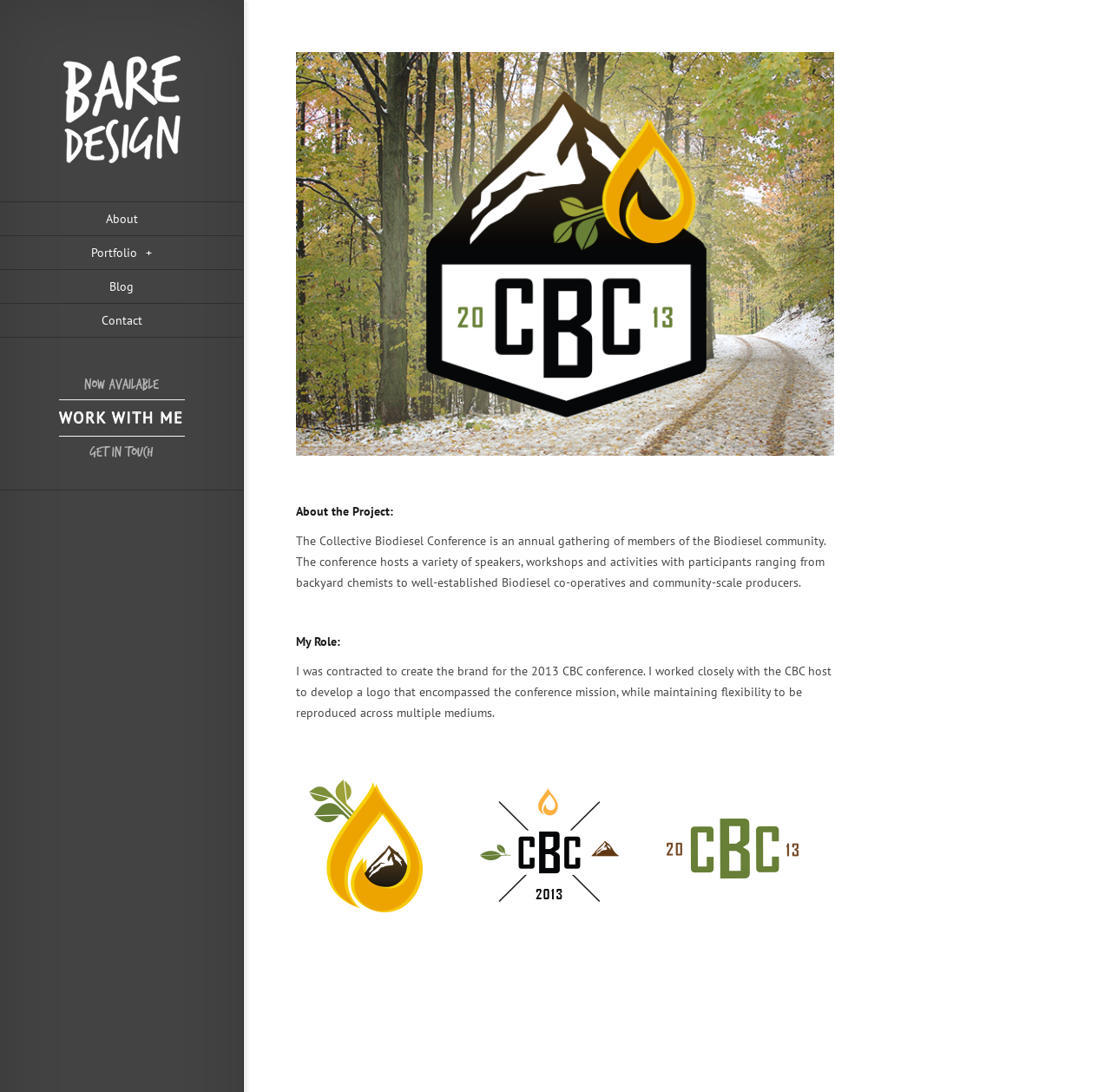Provide a brief response to the question below using a single word or phrase: 
What is the topic of the blog posts?

Biodiesel